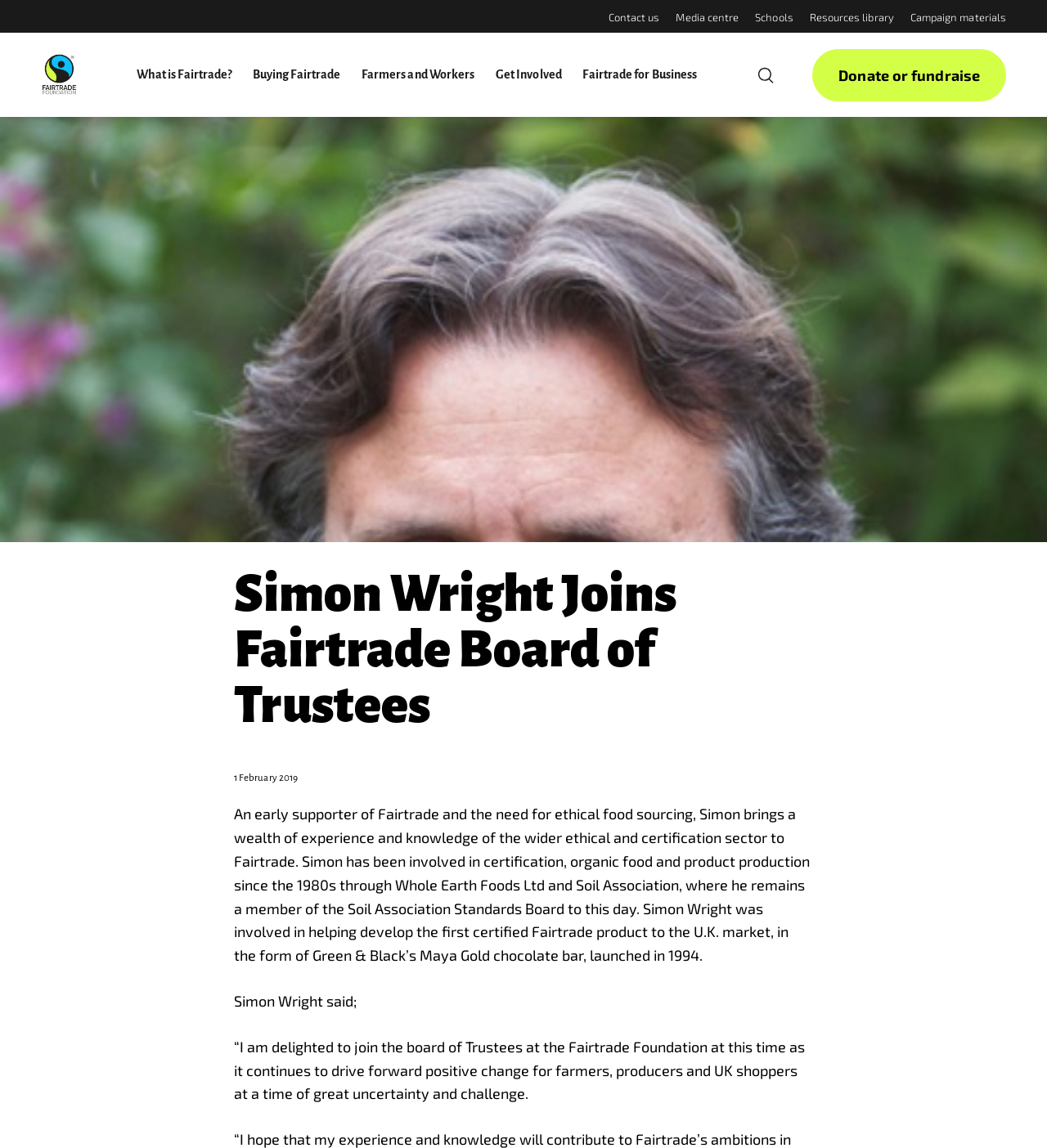Please give the bounding box coordinates of the area that should be clicked to fulfill the following instruction: "Toggle search bar". The coordinates should be in the format of four float numbers from 0 to 1, i.e., [left, top, right, bottom].

[0.722, 0.057, 0.741, 0.074]